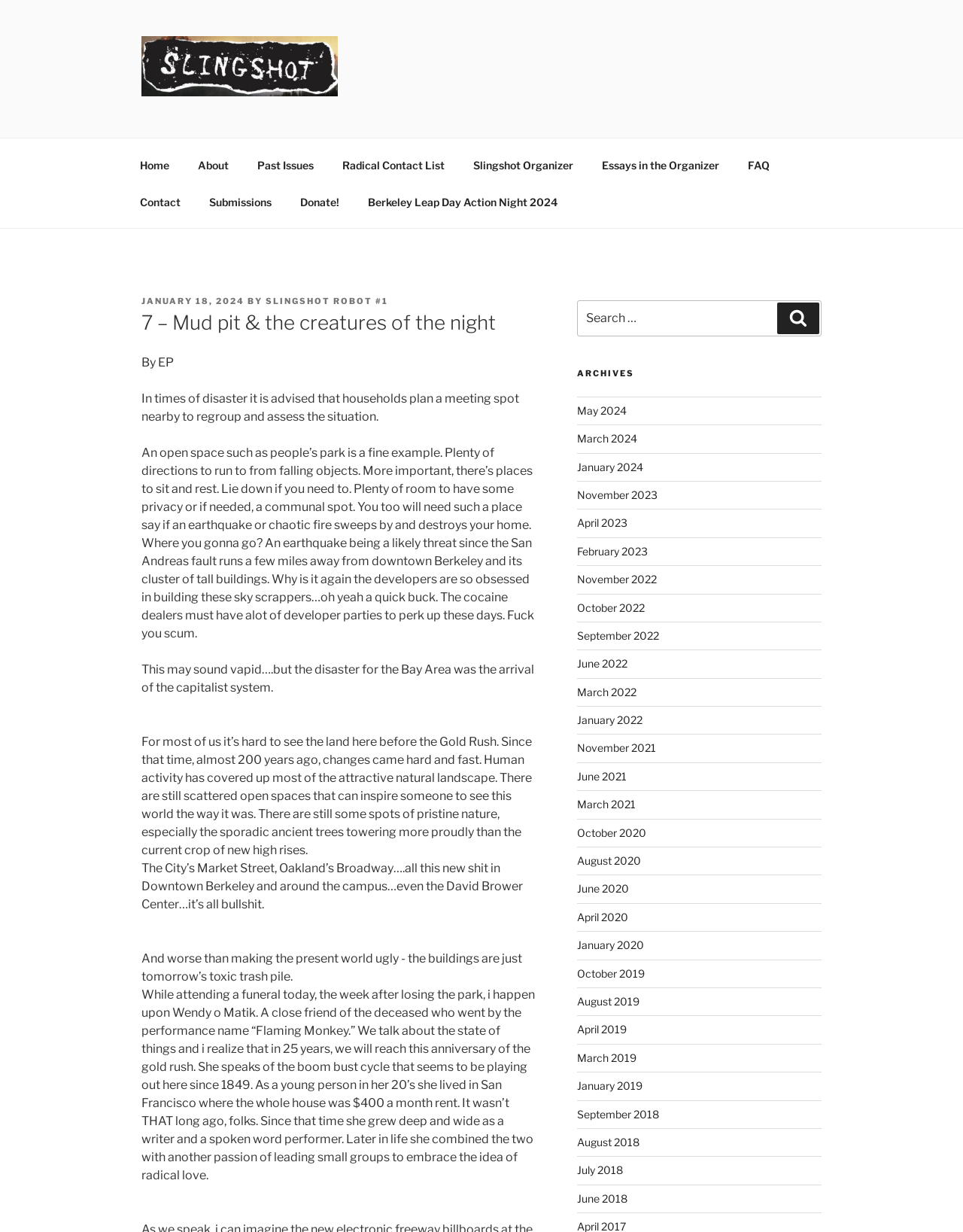Determine the bounding box coordinates of the clickable element to complete this instruction: "Click on the 'Home' link". Provide the coordinates in the format of four float numbers between 0 and 1, [left, top, right, bottom].

[0.131, 0.119, 0.189, 0.149]